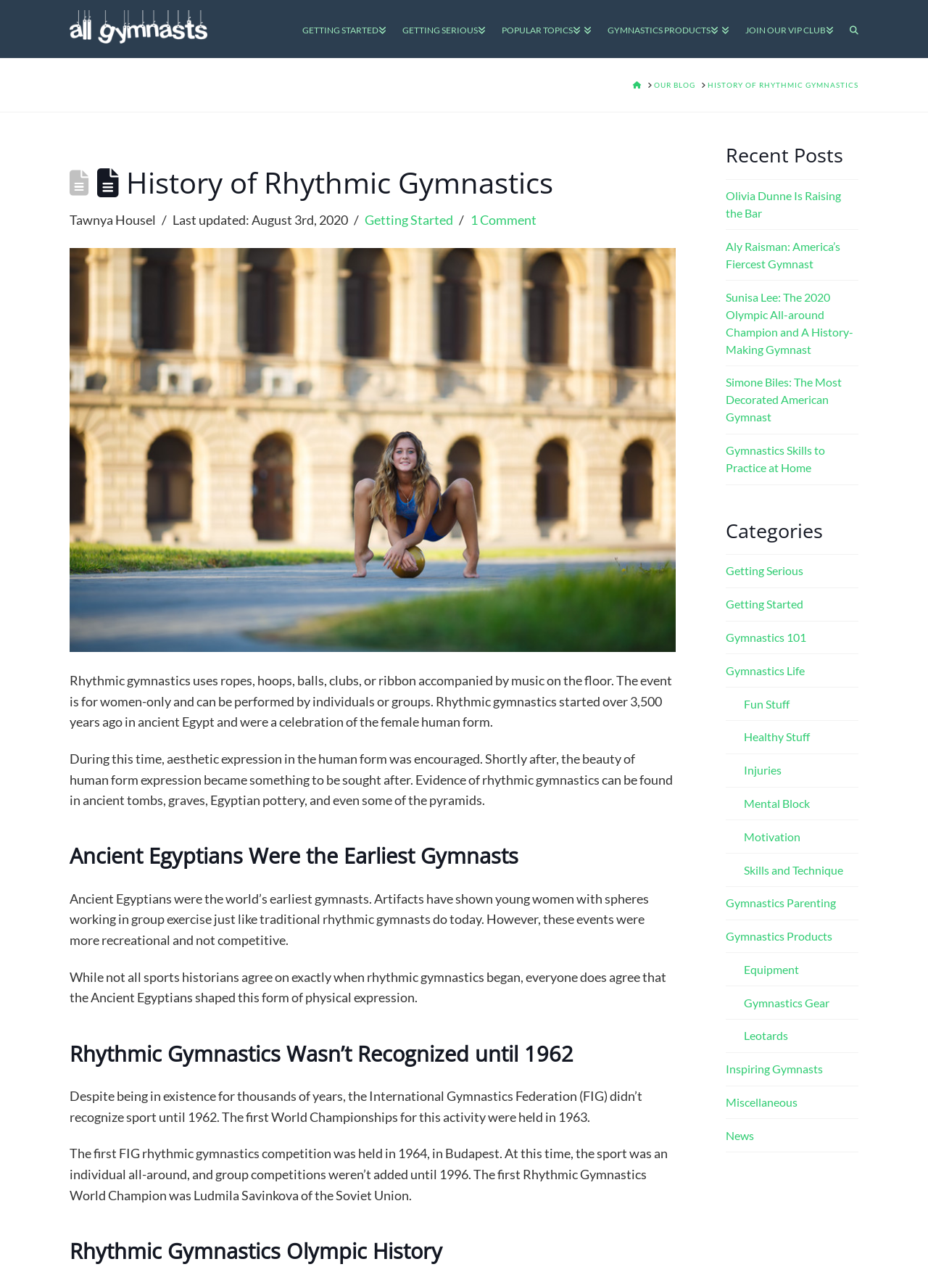Determine the bounding box coordinates of the area to click in order to meet this instruction: "Explore the 'Gymnastics Products' category".

[0.646, 0.0, 0.795, 0.045]